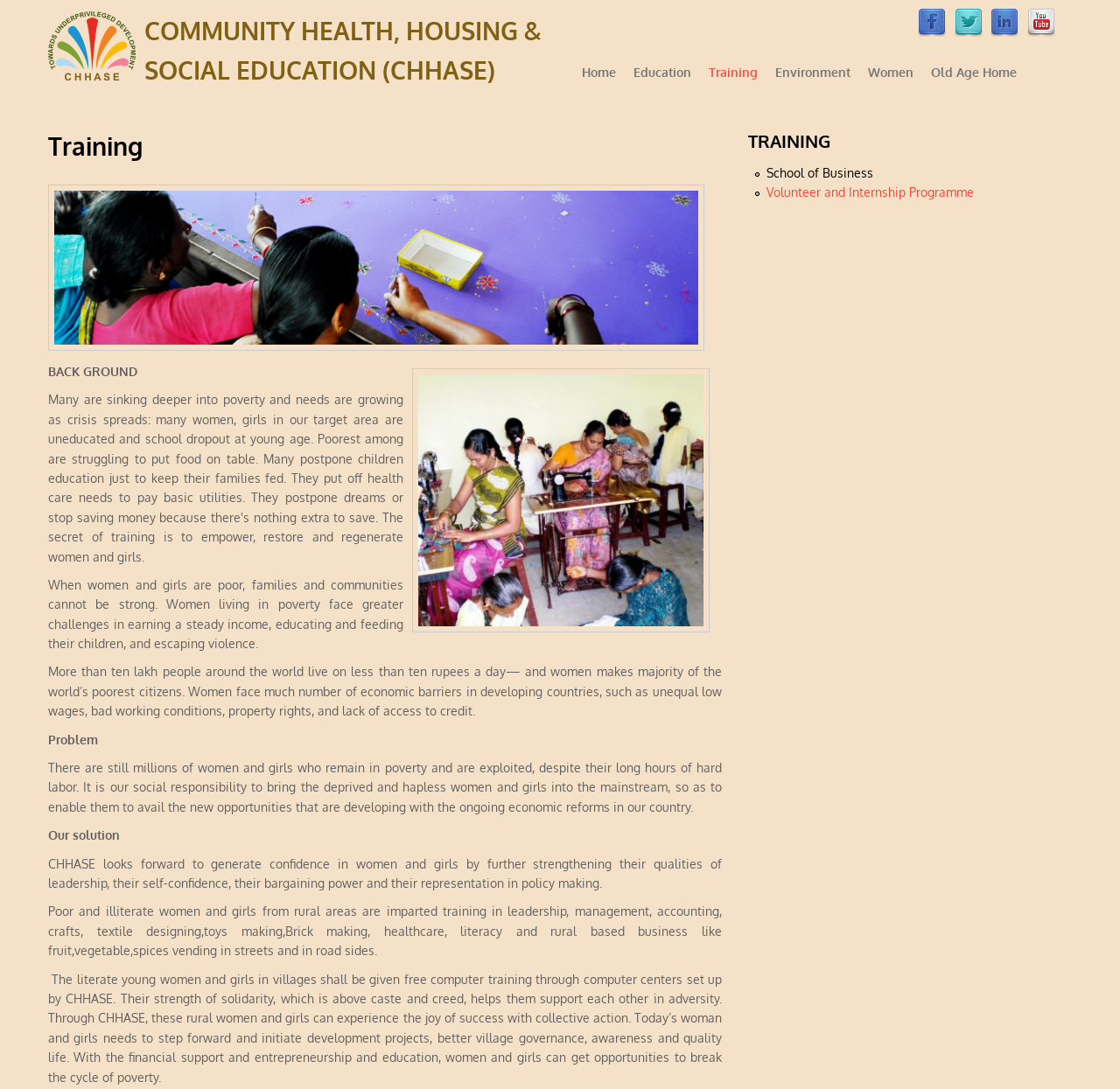Please find the bounding box coordinates of the section that needs to be clicked to achieve this instruction: "Click Training".

[0.625, 0.05, 0.684, 0.084]